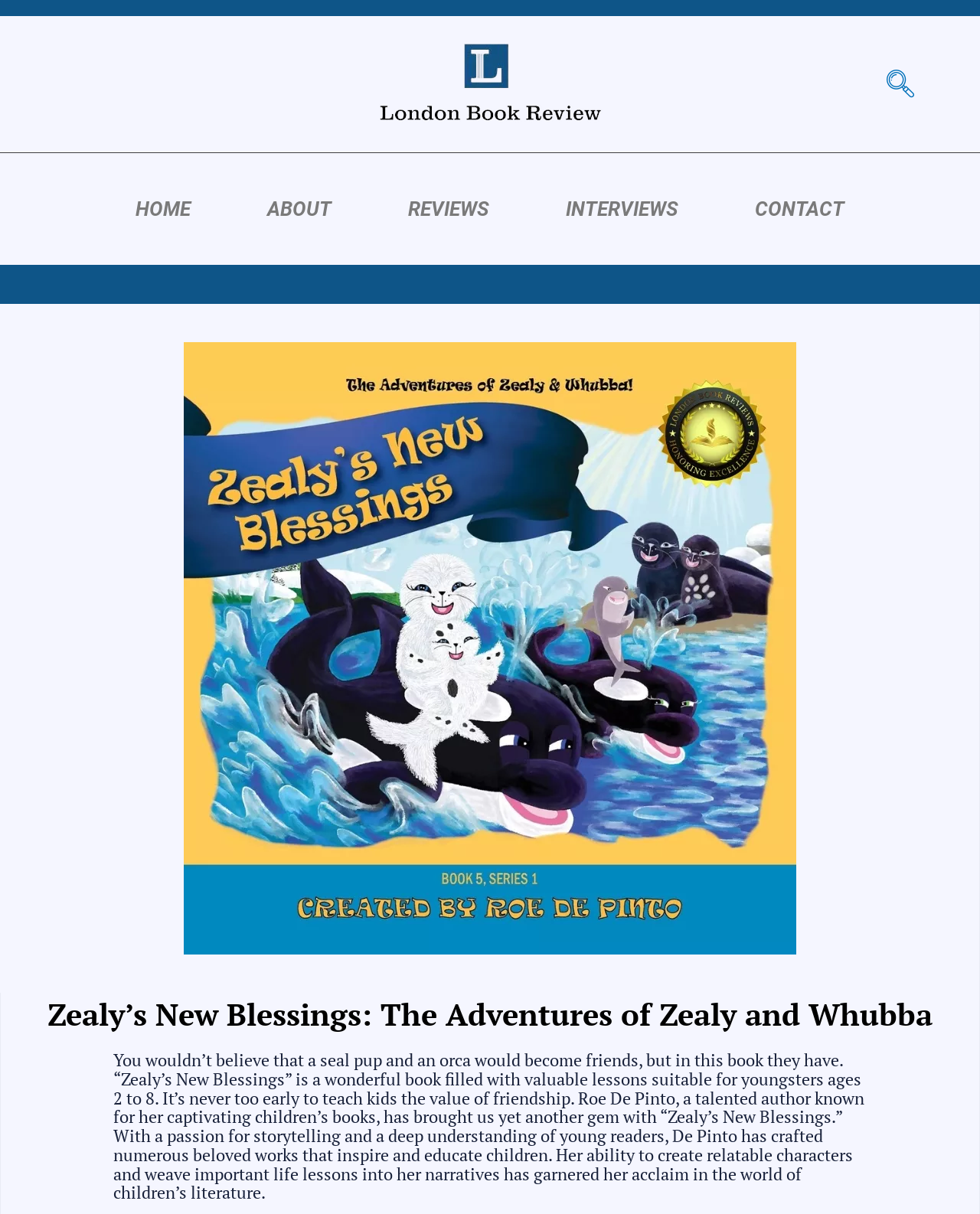Your task is to extract the text of the main heading from the webpage.

Zealy’s New Blessings: The Adventures of Zealy and Whubba